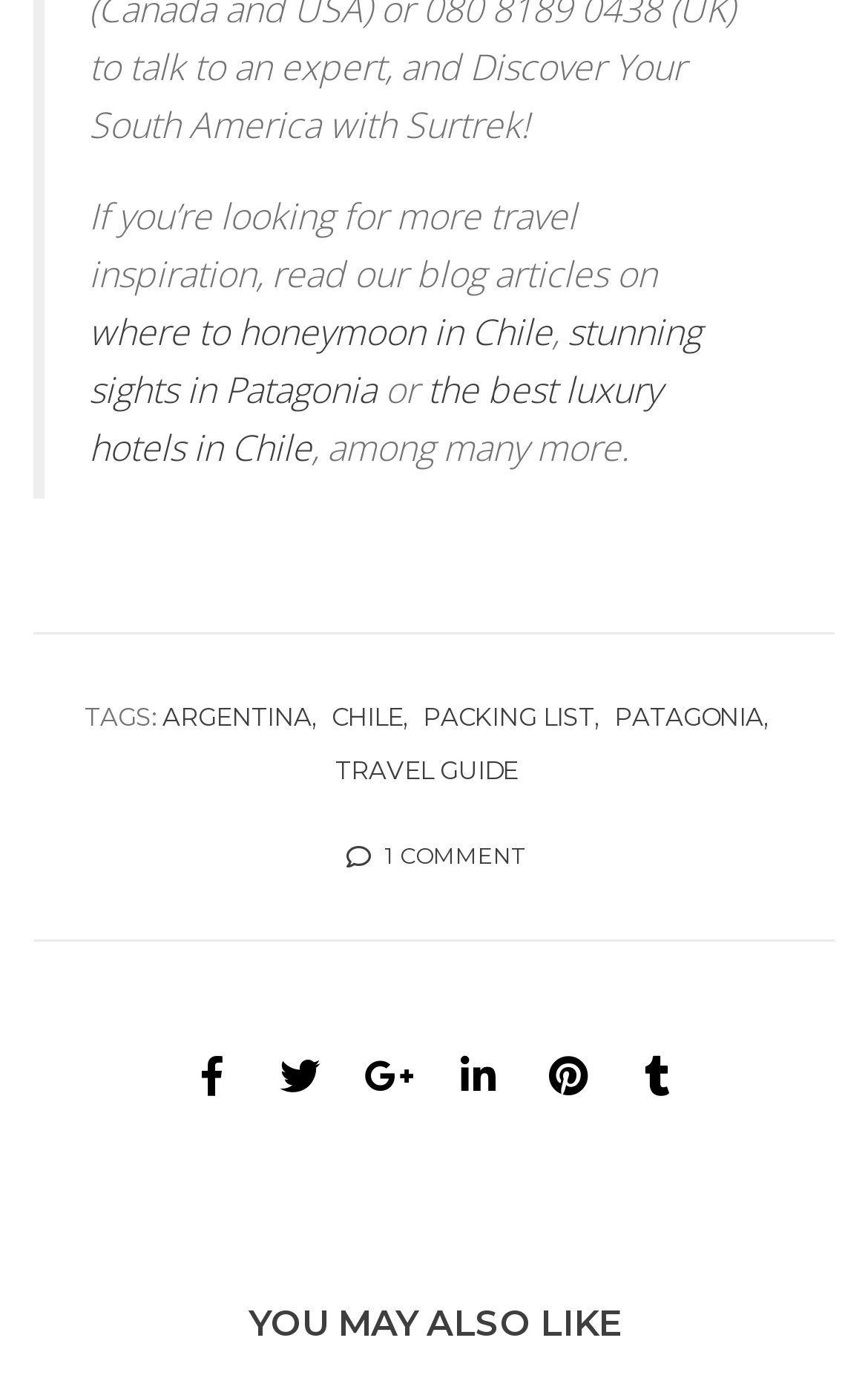Identify the bounding box for the UI element that is described as follows: "stunning sights in Patagonia".

[0.103, 0.222, 0.808, 0.3]